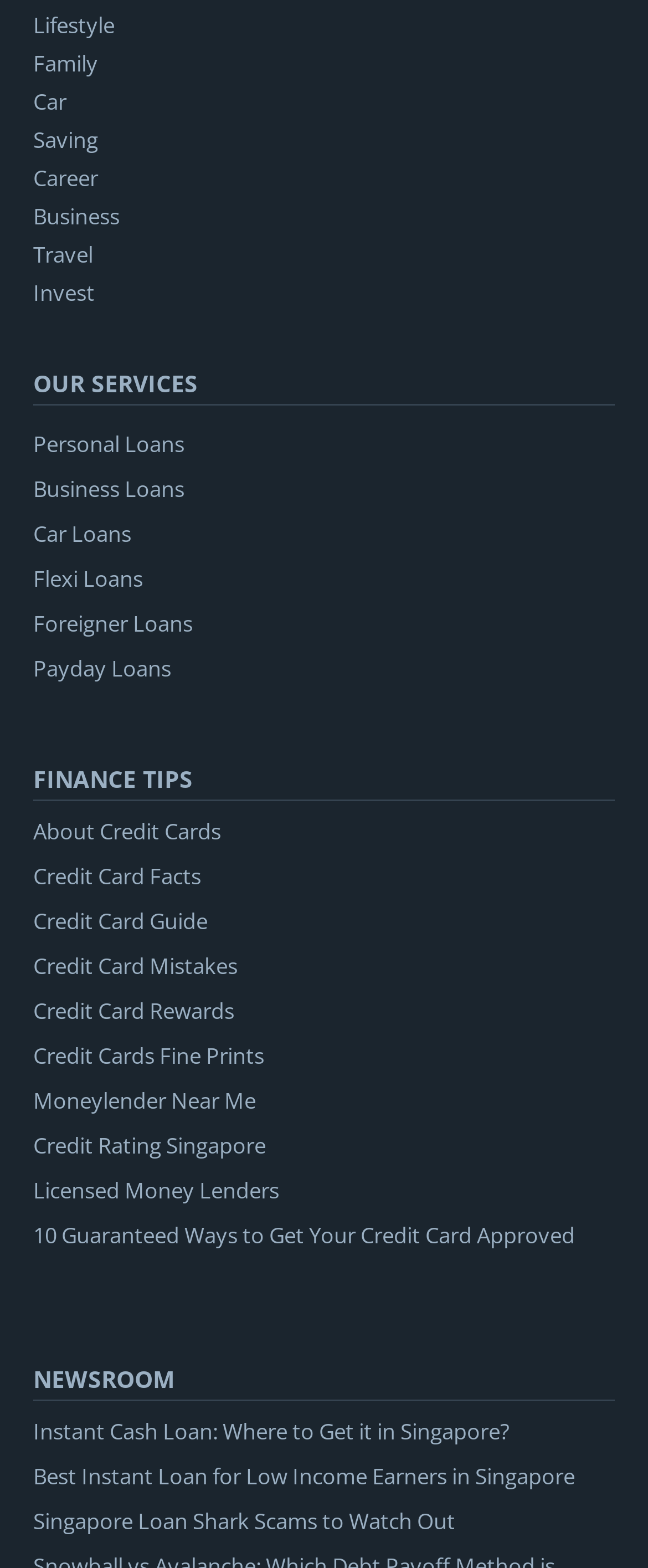How many links are related to credit cards?
Can you give a detailed and elaborate answer to the question?

Under the 'FINANCE TIPS' heading, there are six links related to credit cards, which are 'About Credit Cards', 'Credit Card Facts', 'Credit Card Guide', 'Credit Card Mistakes', 'Credit Card Rewards', and 'Credit Cards Fine Prints'.